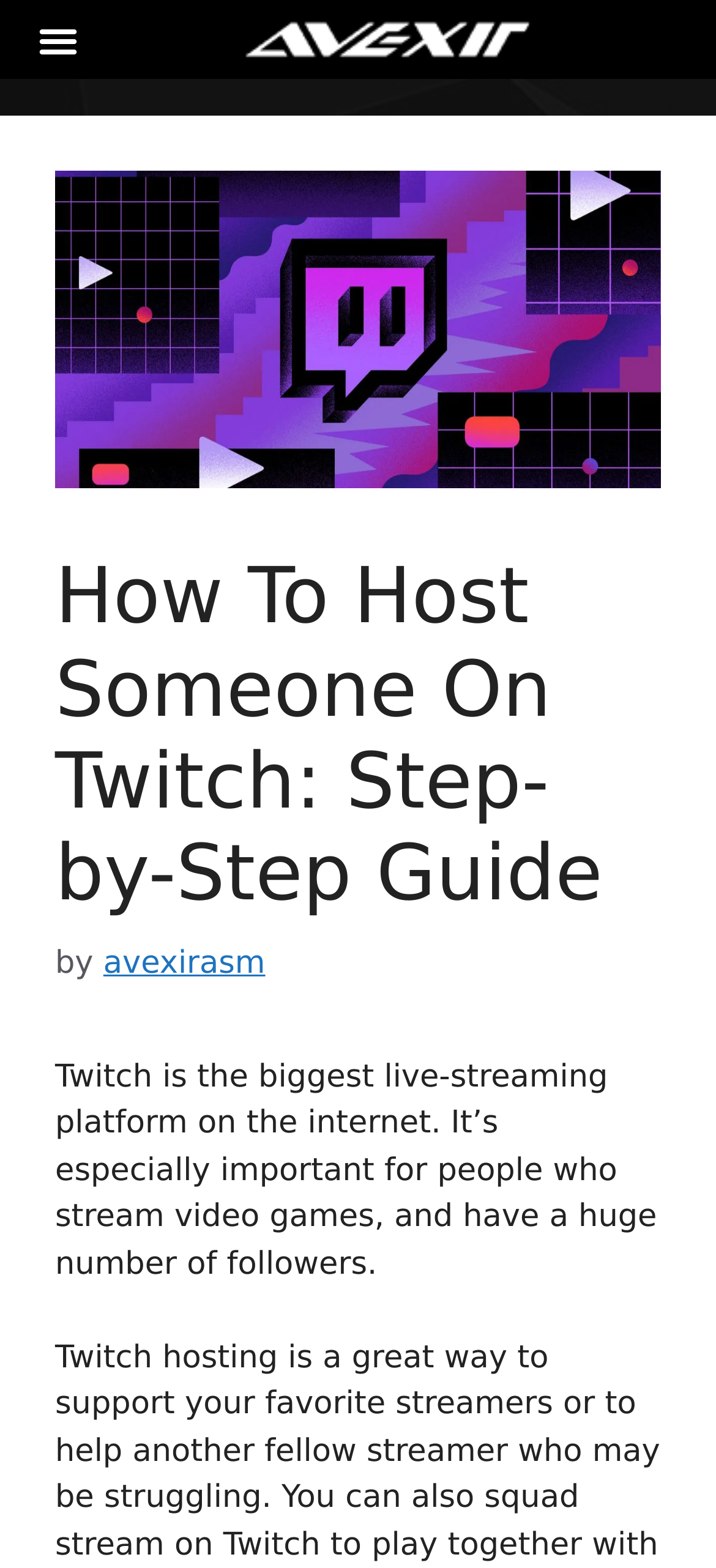Please find and generate the text of the main header of the webpage.

How To Host Someone On Twitch: Step-by-Step Guide